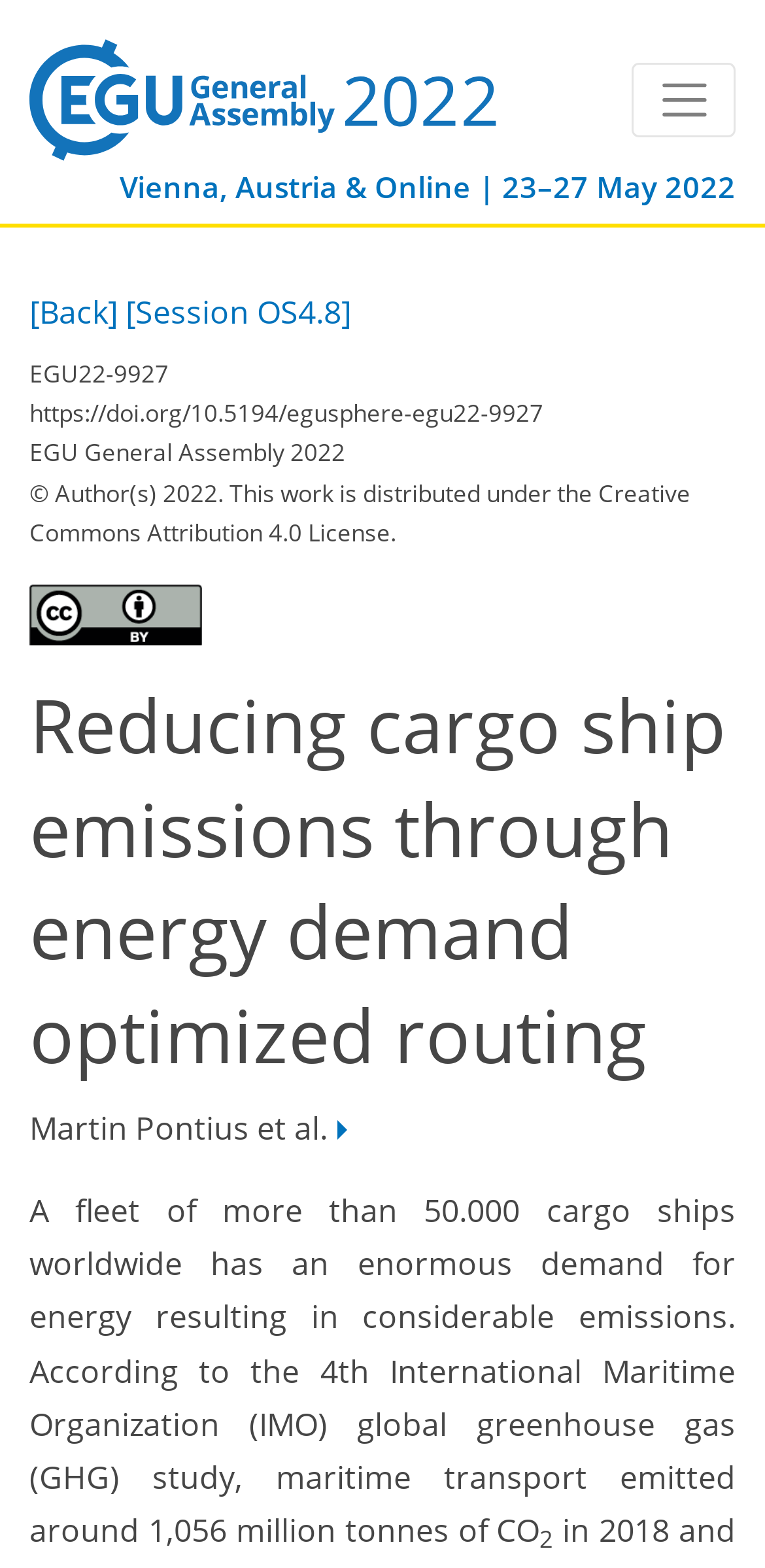What is the title of the session?
Provide an in-depth and detailed answer to the question.

I found the title of the session by looking at the heading element that says 'Reducing cargo ship emissions through energy demand optimized routing' which is located in the middle of the page.